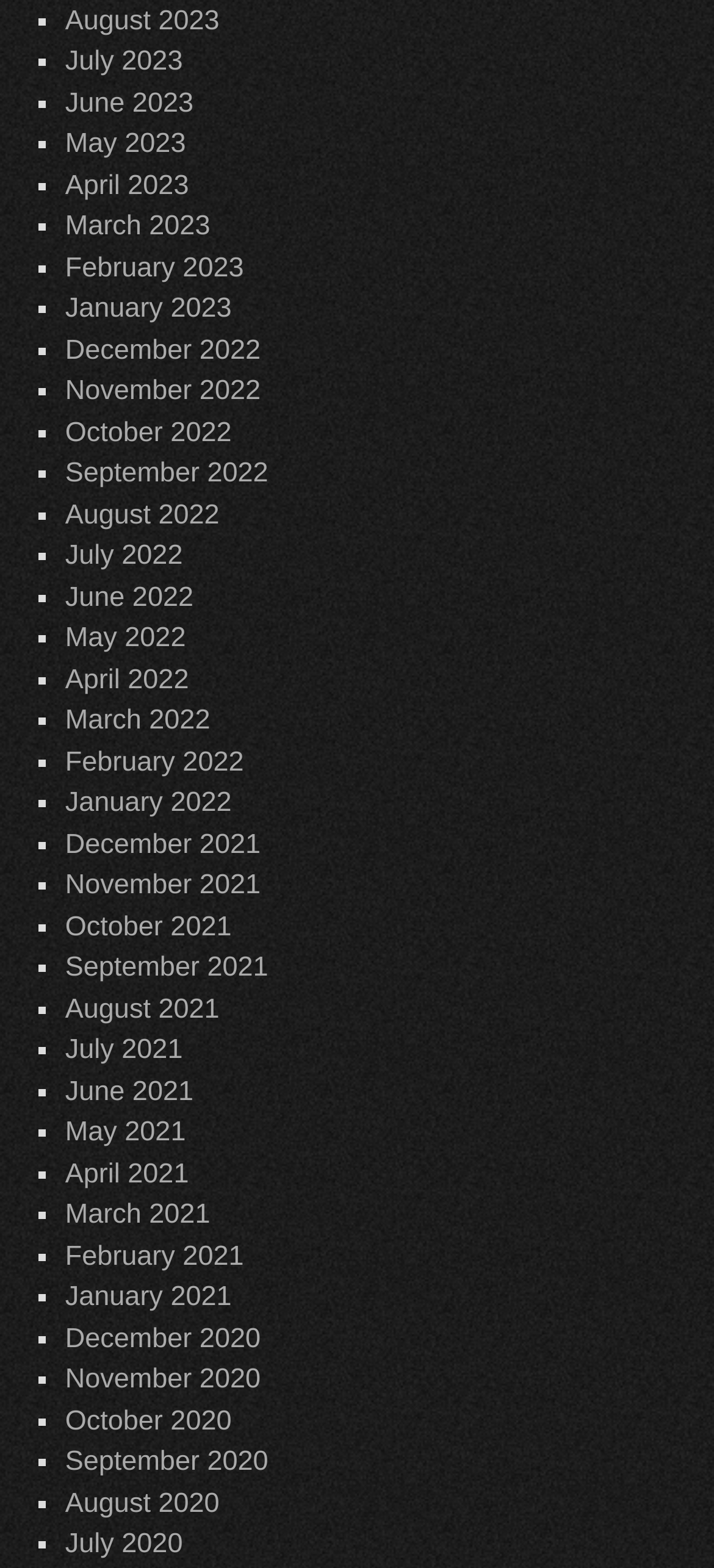Could you locate the bounding box coordinates for the section that should be clicked to accomplish this task: "View December 2022".

[0.091, 0.213, 0.365, 0.233]